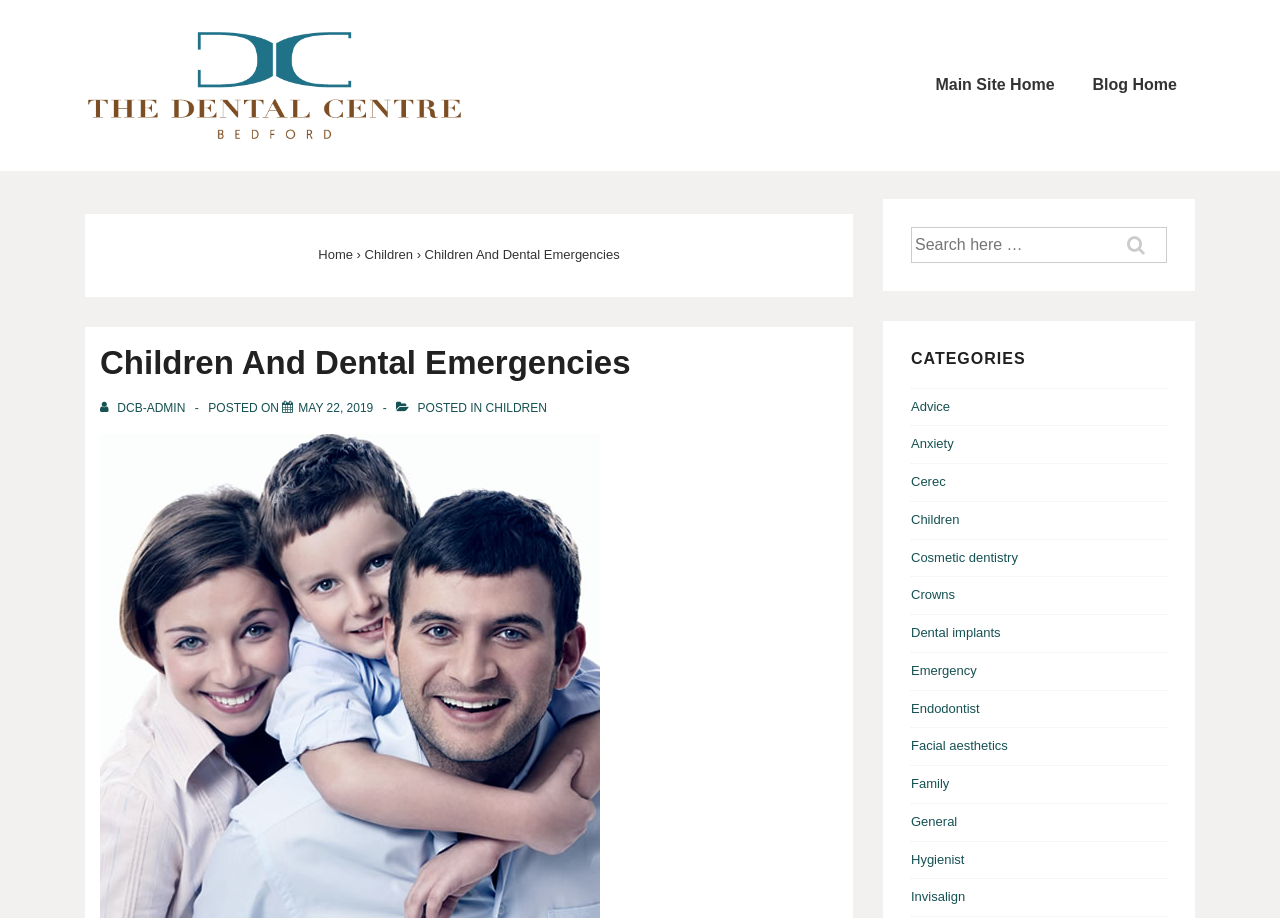Pinpoint the bounding box coordinates of the clickable area needed to execute the instruction: "Go to the Children category". The coordinates should be specified as four float numbers between 0 and 1, i.e., [left, top, right, bottom].

[0.712, 0.558, 0.75, 0.574]